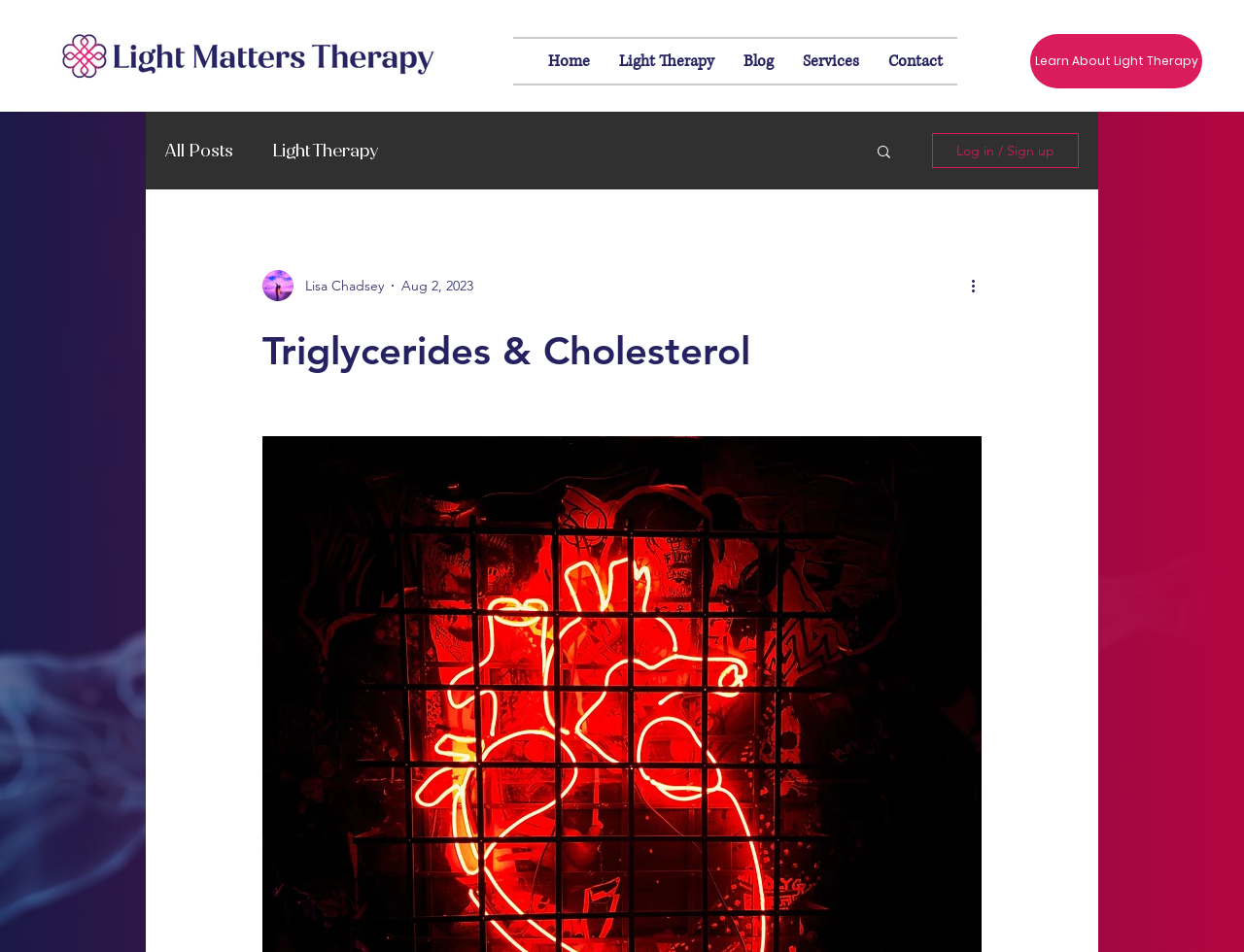Find the bounding box coordinates for the HTML element described as: "Learn About Light Therapy". The coordinates should consist of four float values between 0 and 1, i.e., [left, top, right, bottom].

[0.828, 0.036, 0.966, 0.093]